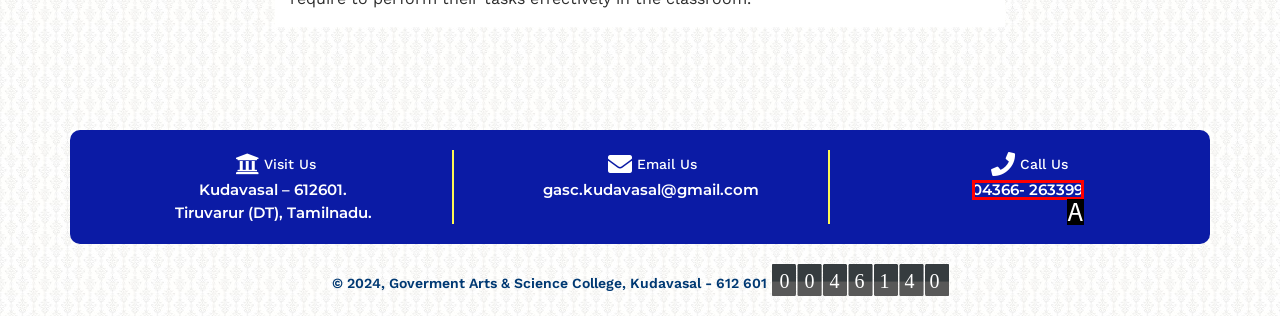Based on the description: 04366- 263399
Select the letter of the corresponding UI element from the choices provided.

A